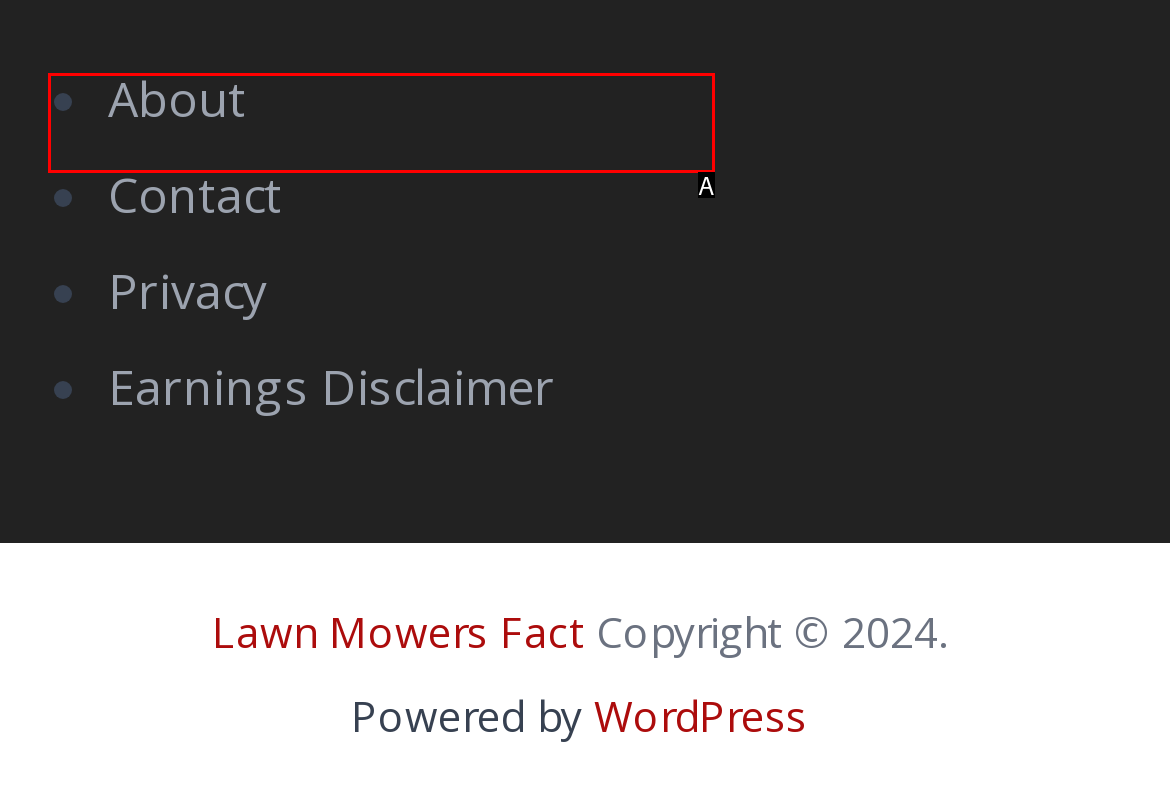Based on the element description: Lawn Mowers Fact, choose the HTML element that matches best. Provide the letter of your selected option.

A